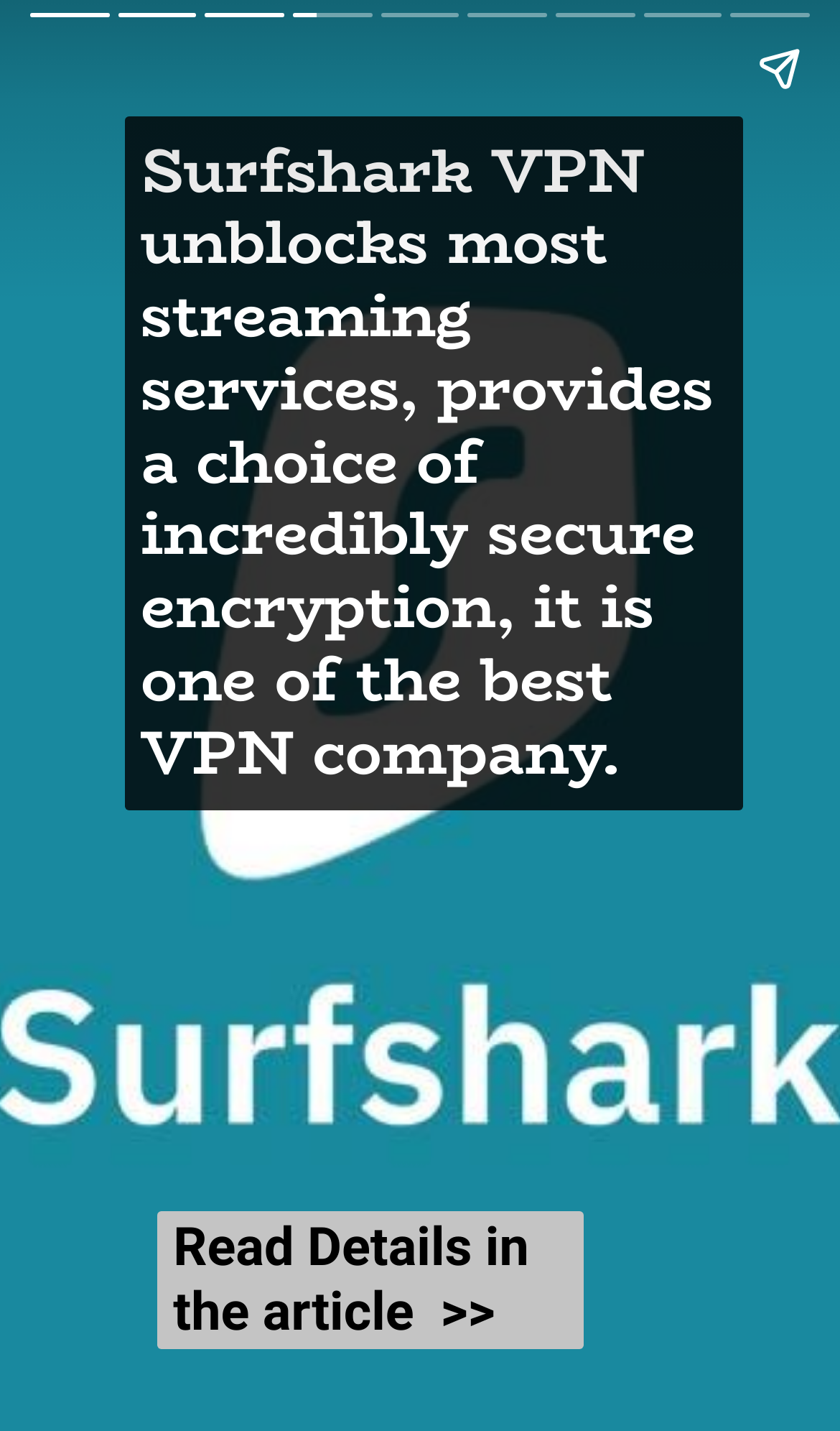Use a single word or phrase to answer the question:
What is the main topic of the webpage?

VPN for Games and Metaverse